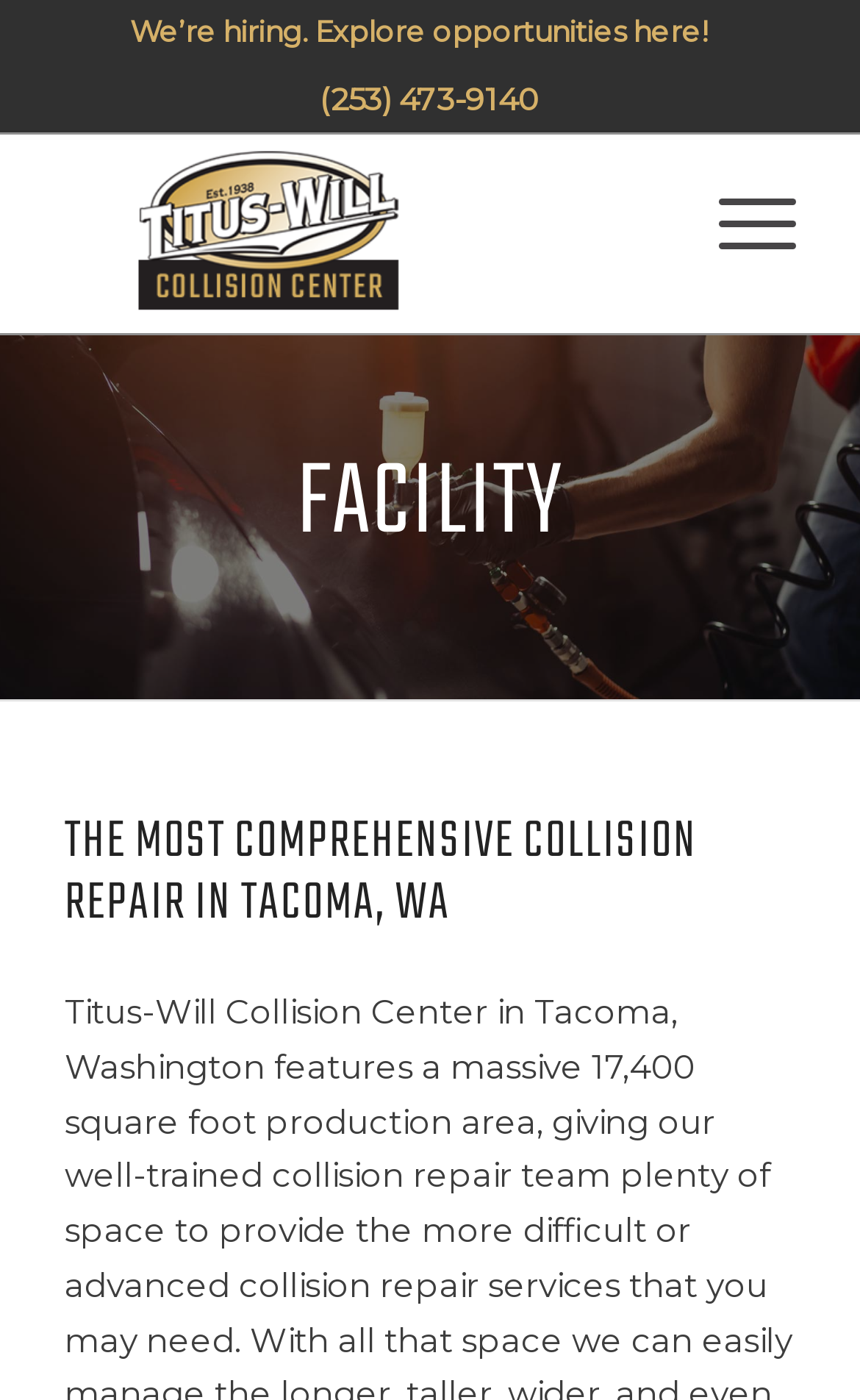Carefully examine the image and provide an in-depth answer to the question: What is the main section of the webpage?

I found the main section of the webpage by looking at the heading element with the bounding box coordinates [0.075, 0.318, 0.925, 0.405], which contains the text 'FACILITY'.